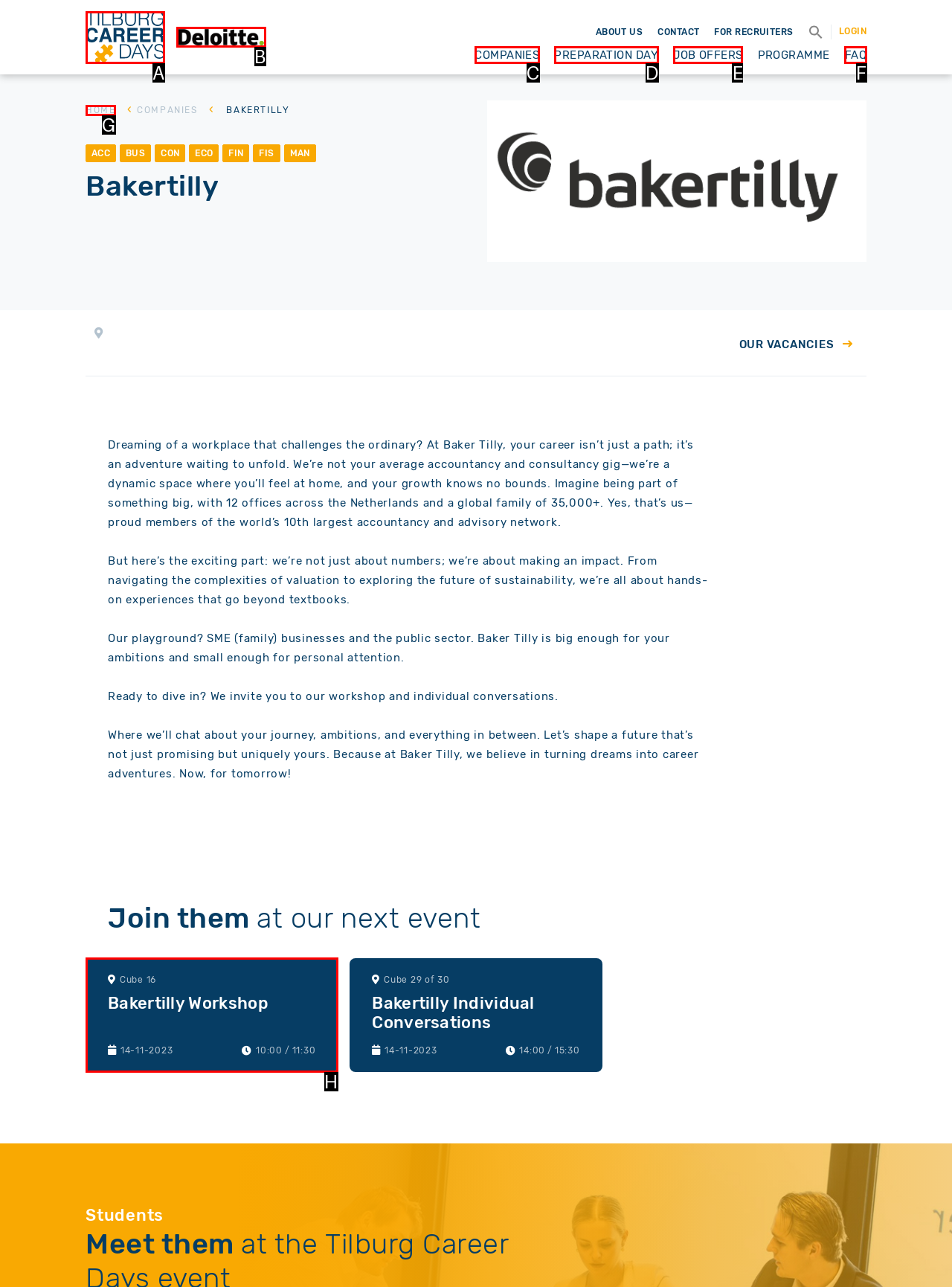Given the description: Job offers, determine the corresponding lettered UI element.
Answer with the letter of the selected option.

E